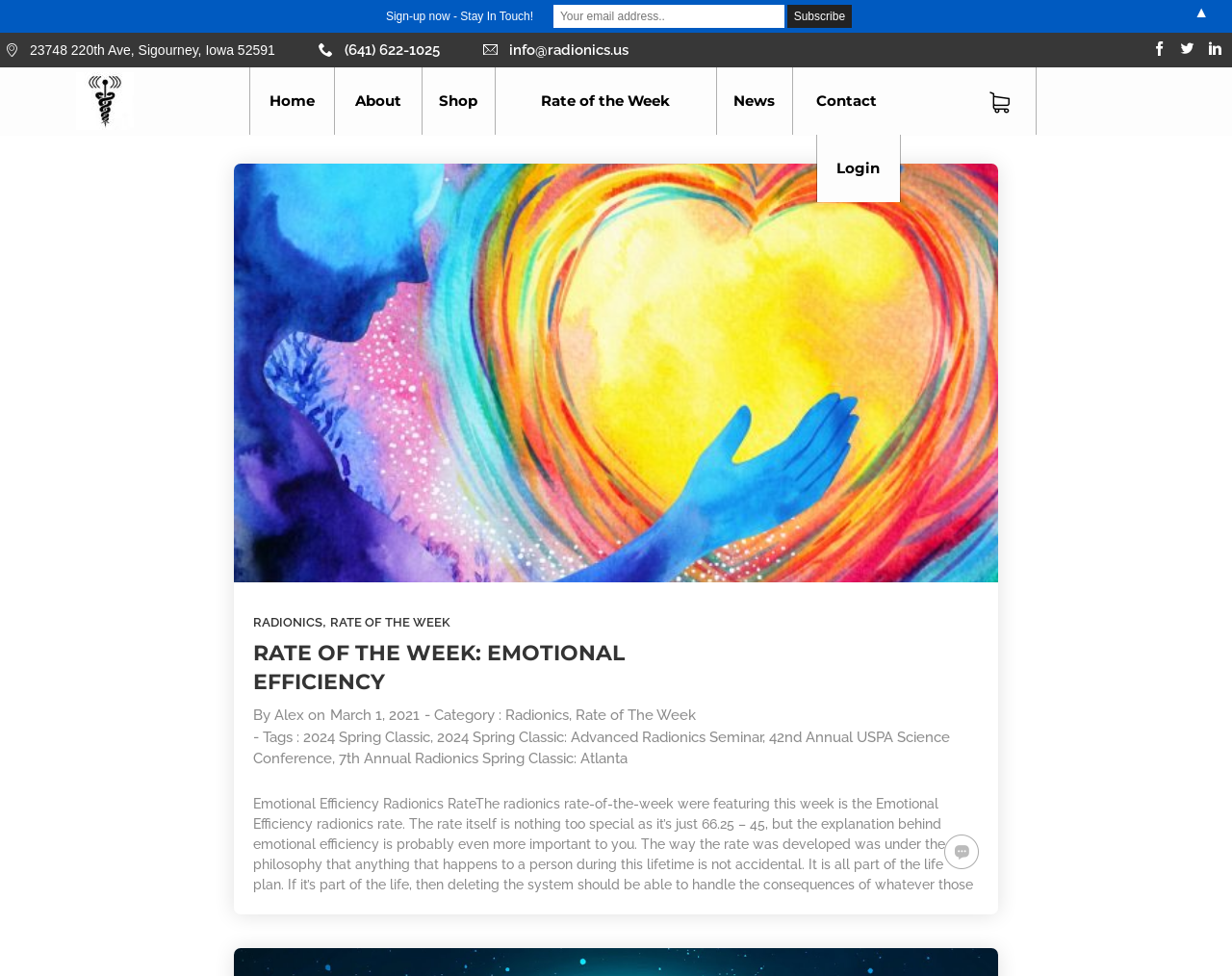From the webpage screenshot, identify the region described by Mystic Mag Interview (link). Provide the bounding box coordinates as (top-left x, top-left y, bottom-right x, bottom-right y), with each value being a floating point number between 0 and 1.

[0.239, 0.166, 0.332, 0.219]